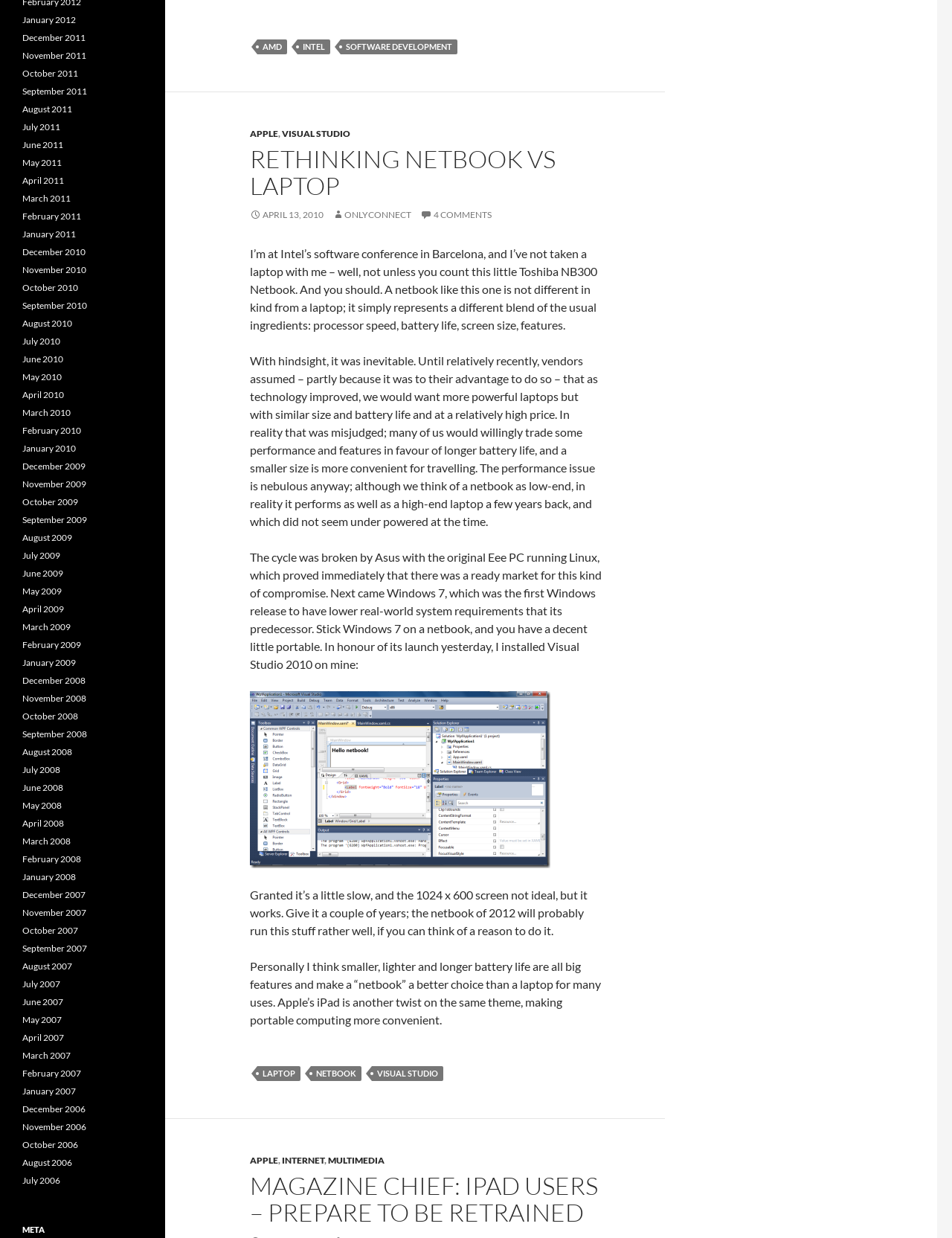Please identify the bounding box coordinates of the element's region that needs to be clicked to fulfill the following instruction: "click on 'VISUAL STUDIO'". The bounding box coordinates should consist of four float numbers between 0 and 1, i.e., [left, top, right, bottom].

[0.296, 0.103, 0.368, 0.112]